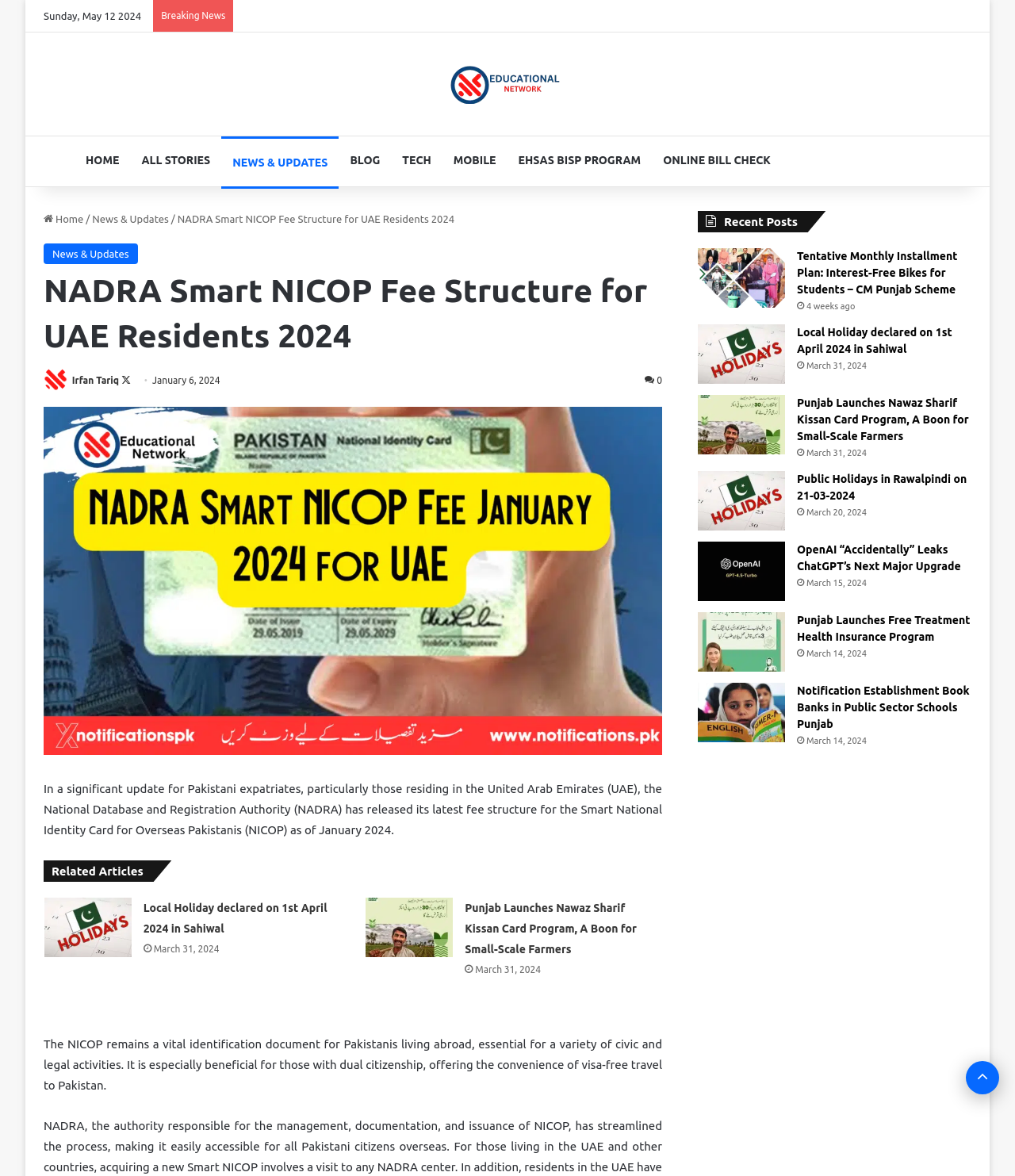What is the latest fee structure for Smart National Identity Card for Overseas Pakistanis?
Please provide a comprehensive answer to the question based on the webpage screenshot.

The webpage mentions that the National Database and Registration Authority (NADRA) has released its latest fee structure for the Smart National Identity Card for Overseas Pakistanis (NICOP) as of January 2024.